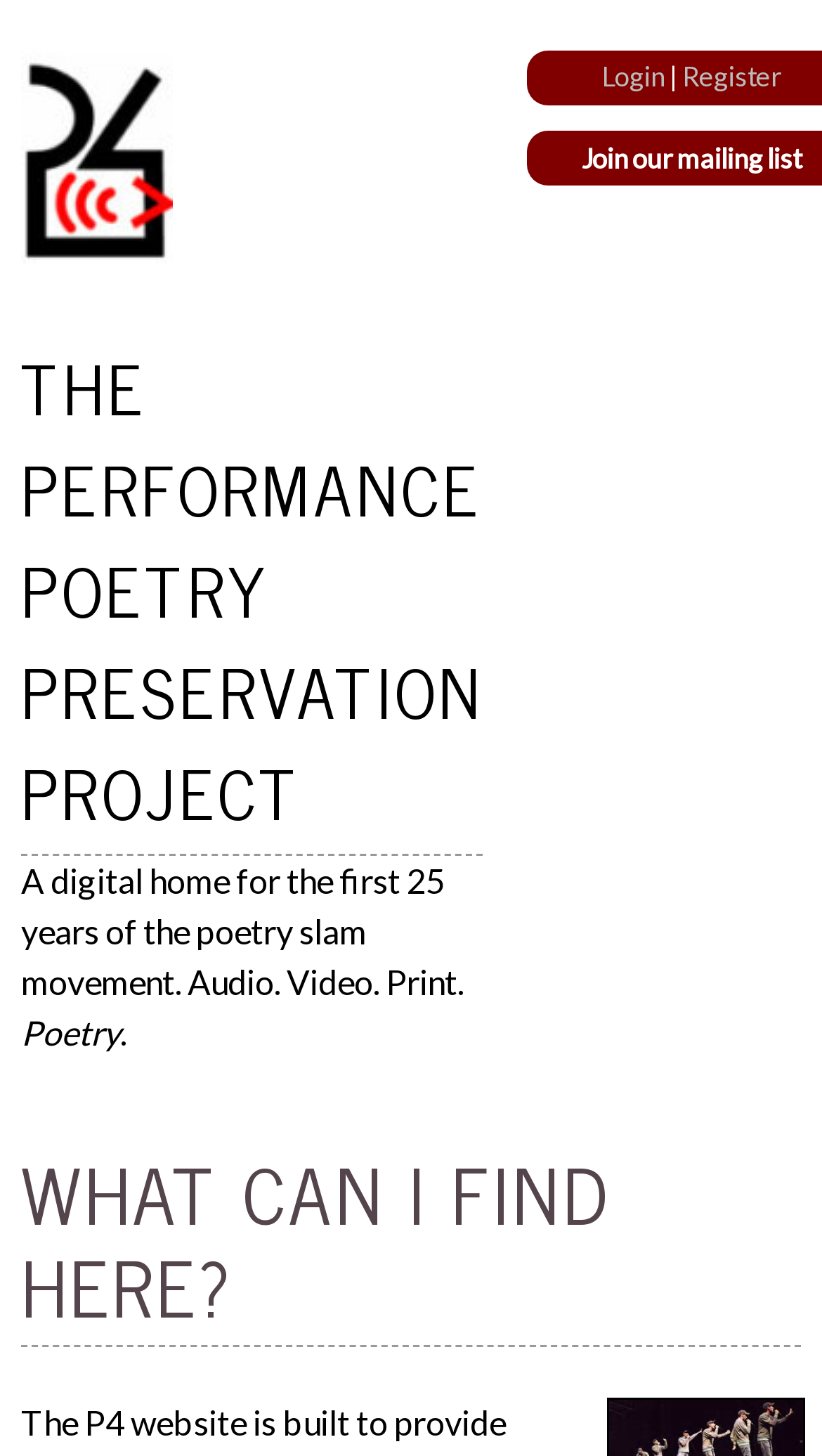What is the purpose of this website?
Please provide a comprehensive and detailed answer to the question.

The purpose of this website is to serve as a preservation project for the first 25 years of the poetry slam movement, as indicated by the website's title 'The Performance Poetry Preservation Project'.